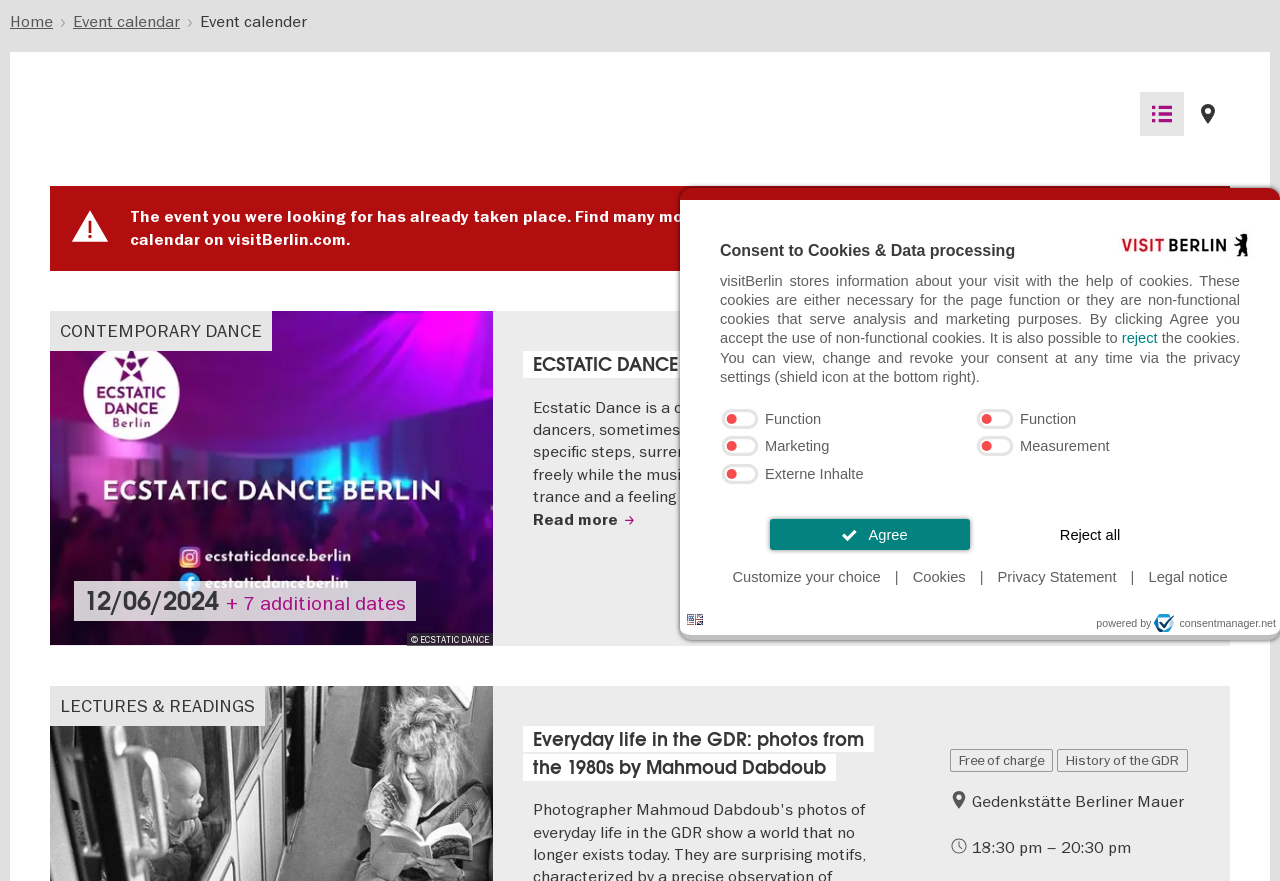Identify the bounding box of the HTML element described here: "International". Provide the coordinates as four float numbers between 0 and 1: [left, top, right, bottom].

[0.742, 0.488, 0.816, 0.514]